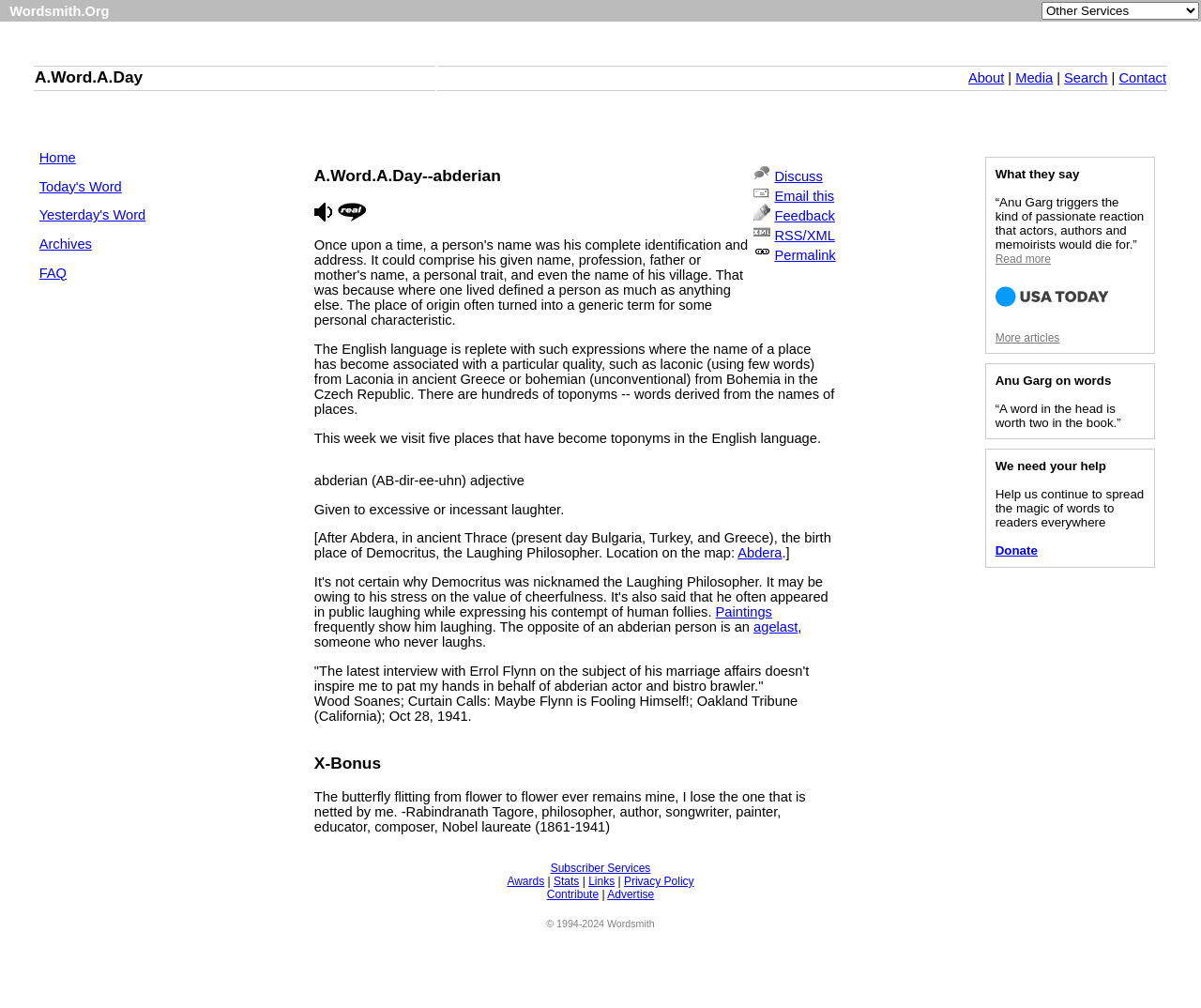Construct a comprehensive description capturing every detail on the webpage.

The webpage is titled "A.Word.A.Day -- abderian" and has a layout with multiple sections. At the top, there is a navigation bar with links to "Wordsmith.Org" and "Other Services", along with a combobox. Below this, there is a table with three columns. The first column contains a heading "A.Word.A.Day" and a link to the same. The second column has links to "About", "Media", "Search", and "Contact". The third column is empty.

The main content of the webpage is divided into three sections. The first section has a heading "Home Today's Word Yesterday's Word Archives FAQ" and contains links to each of these options. The second section is the main article, which discusses the word "abderian" and its meaning. The article is divided into paragraphs and includes links to related words, such as "Abdera" and "agelast". There are also images and audio clips related to the word.

The third section has a heading "X-Bonus" and contains a quote from Rabindranath Tagore. Below this, there is a section with a heading "What they say" and contains a quote about Anu Garg, the founder of the website. This section also has links to more articles and a call to action to donate to the website.

At the bottom of the webpage, there is a link to "Subscriber Services". Overall, the webpage has a clean and organized layout, with clear headings and concise text.